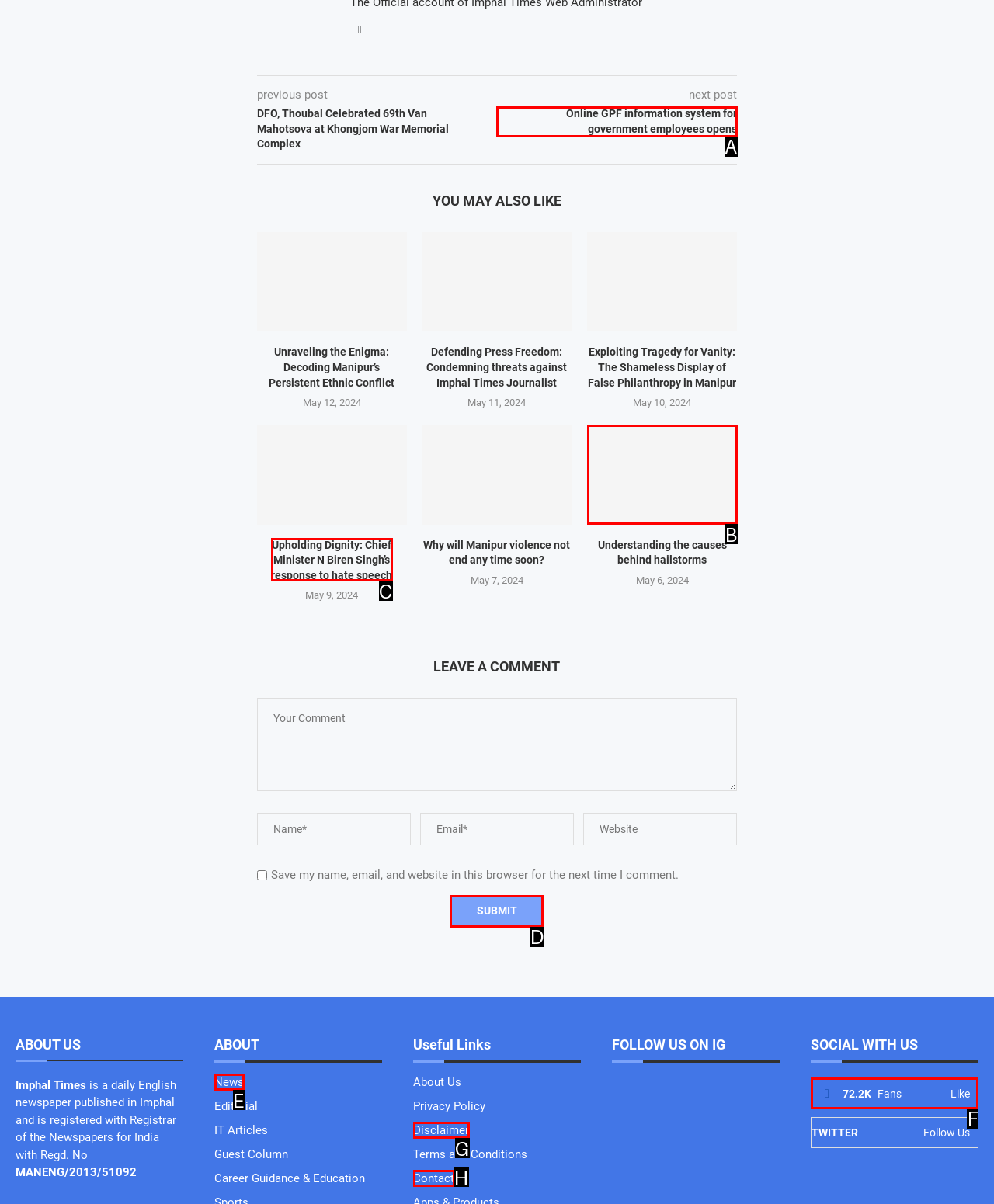Tell me which one HTML element you should click to complete the following task: Follow on Instagram
Answer with the option's letter from the given choices directly.

F